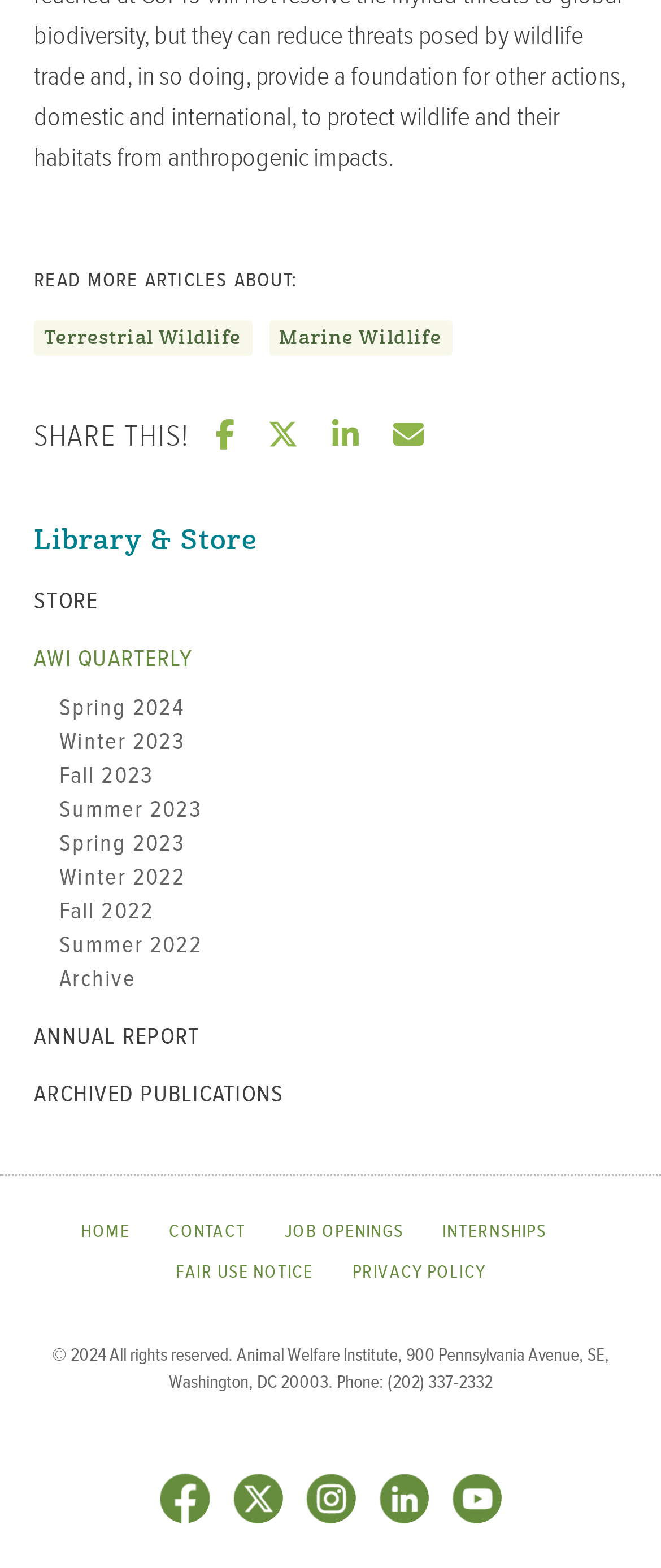Determine the bounding box coordinates for the clickable element to execute this instruction: "Read more about Marine Wildlife". Provide the coordinates as four float numbers between 0 and 1, i.e., [left, top, right, bottom].

[0.407, 0.204, 0.684, 0.227]